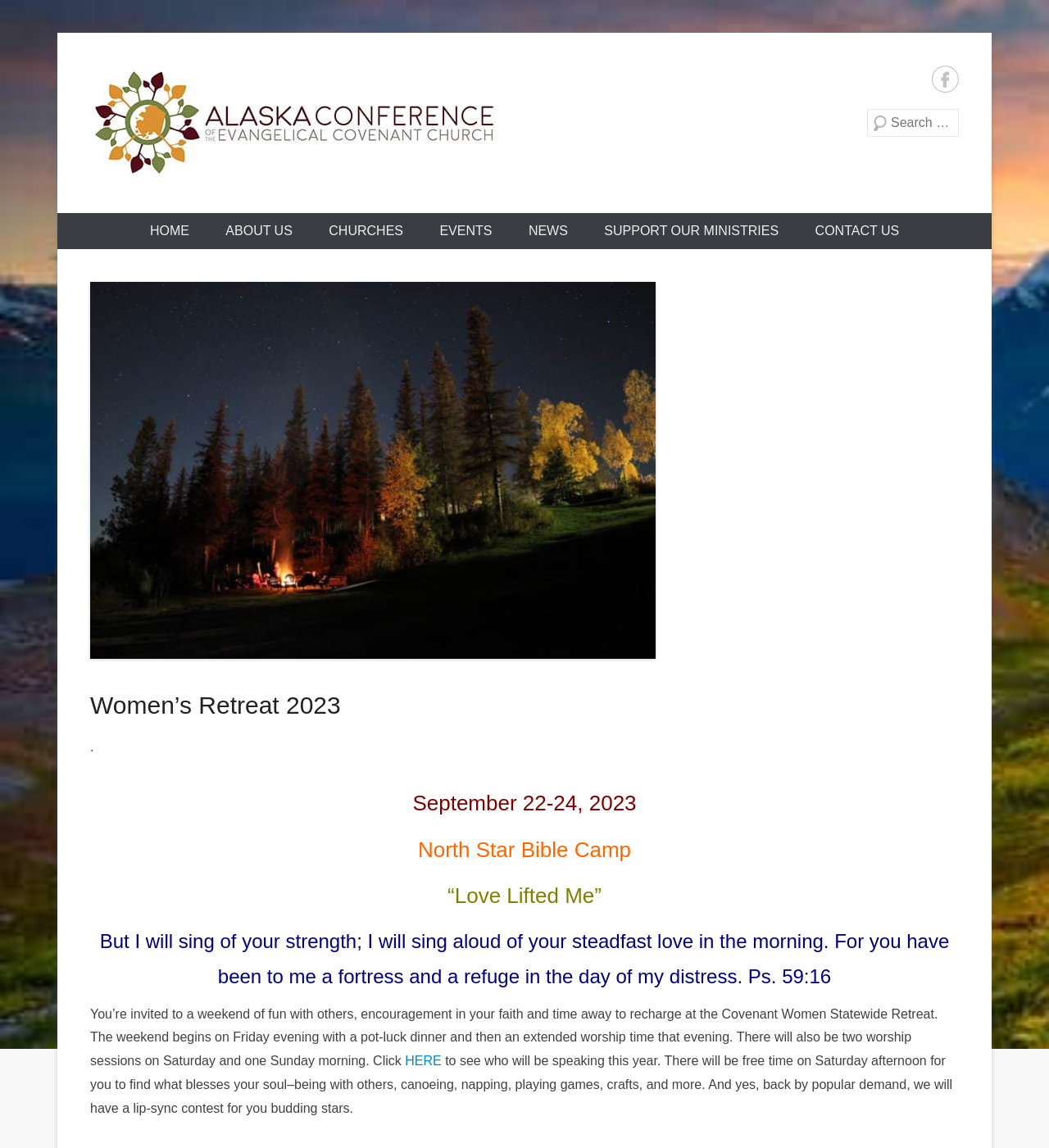Examine the screenshot and answer the question in as much detail as possible: What is the theme of the Women’s Retreat 2023?

The theme of the Women’s Retreat 2023 can be found in the heading '“Love Lifted Me”' which is located below the date and location of the retreat.